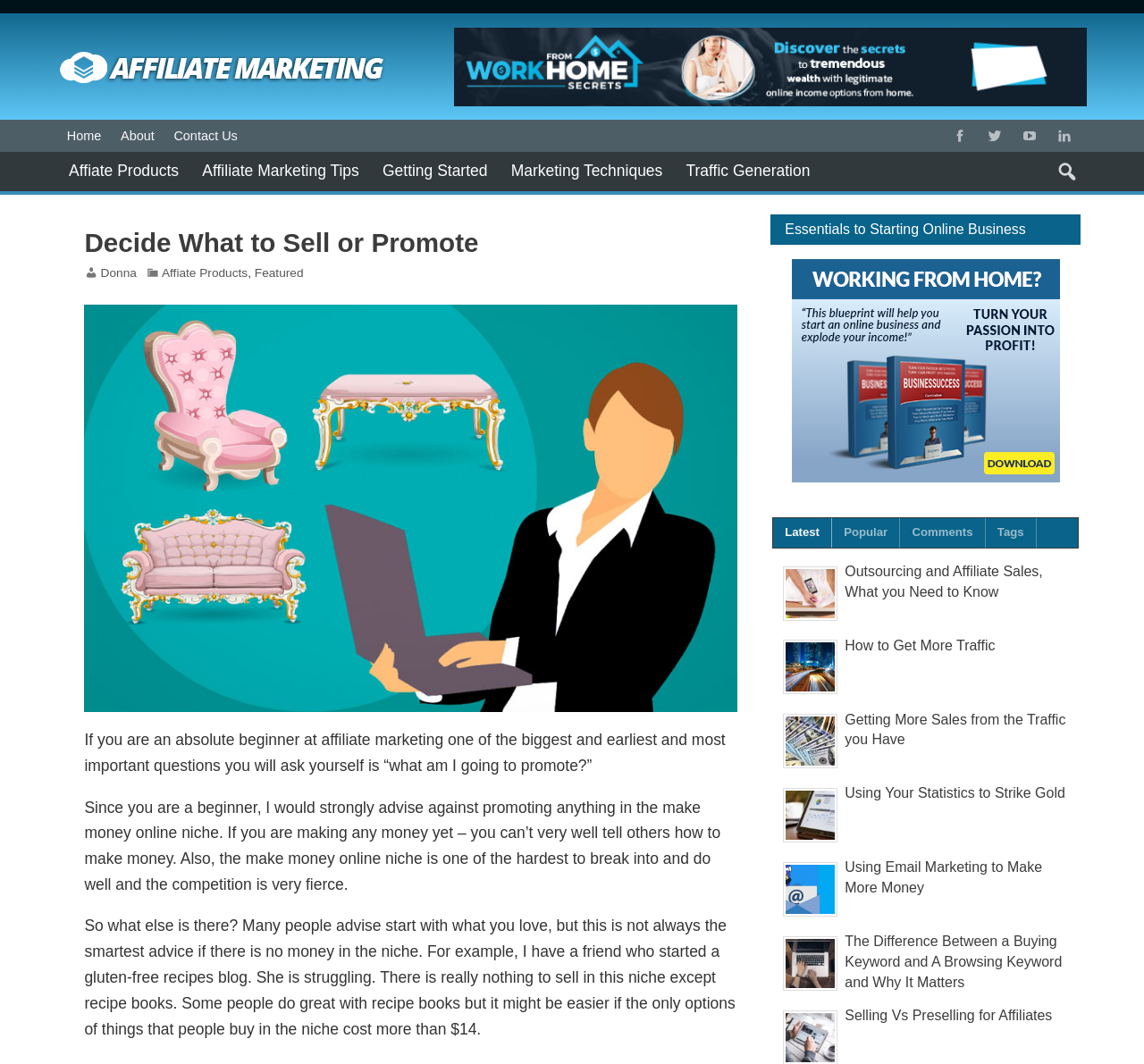Please locate the bounding box coordinates of the region I need to click to follow this instruction: "Click on Affiliate Marketing".

[0.05, 0.026, 0.339, 0.041]